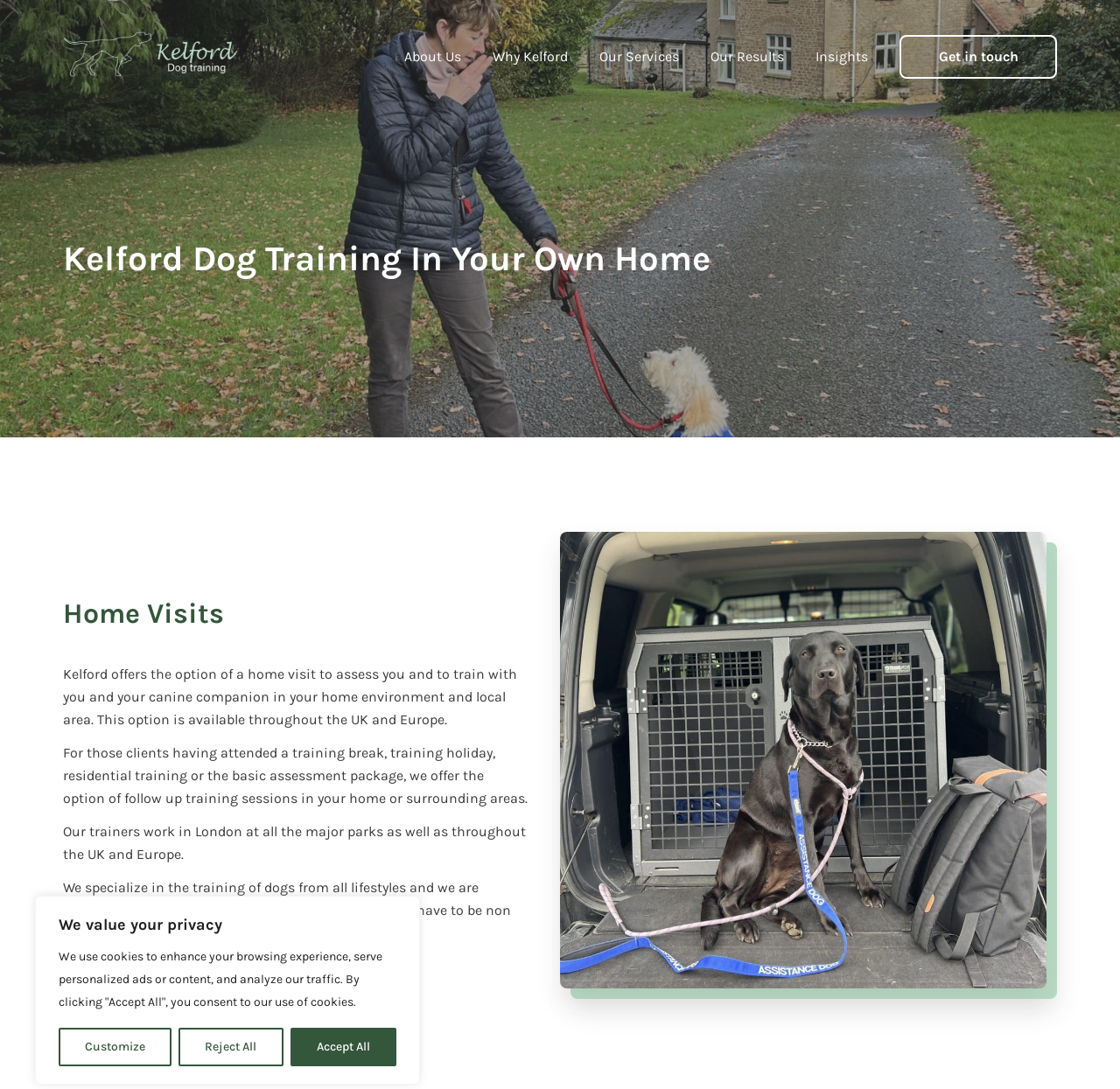Using the webpage screenshot and the element description Aggressive / Nervous Dogs, determine the bounding box coordinates. Specify the coordinates in the format (top-left x, top-left y, bottom-right x, bottom-right y) with values ranging from 0 to 1.

[0.494, 0.223, 0.647, 0.244]